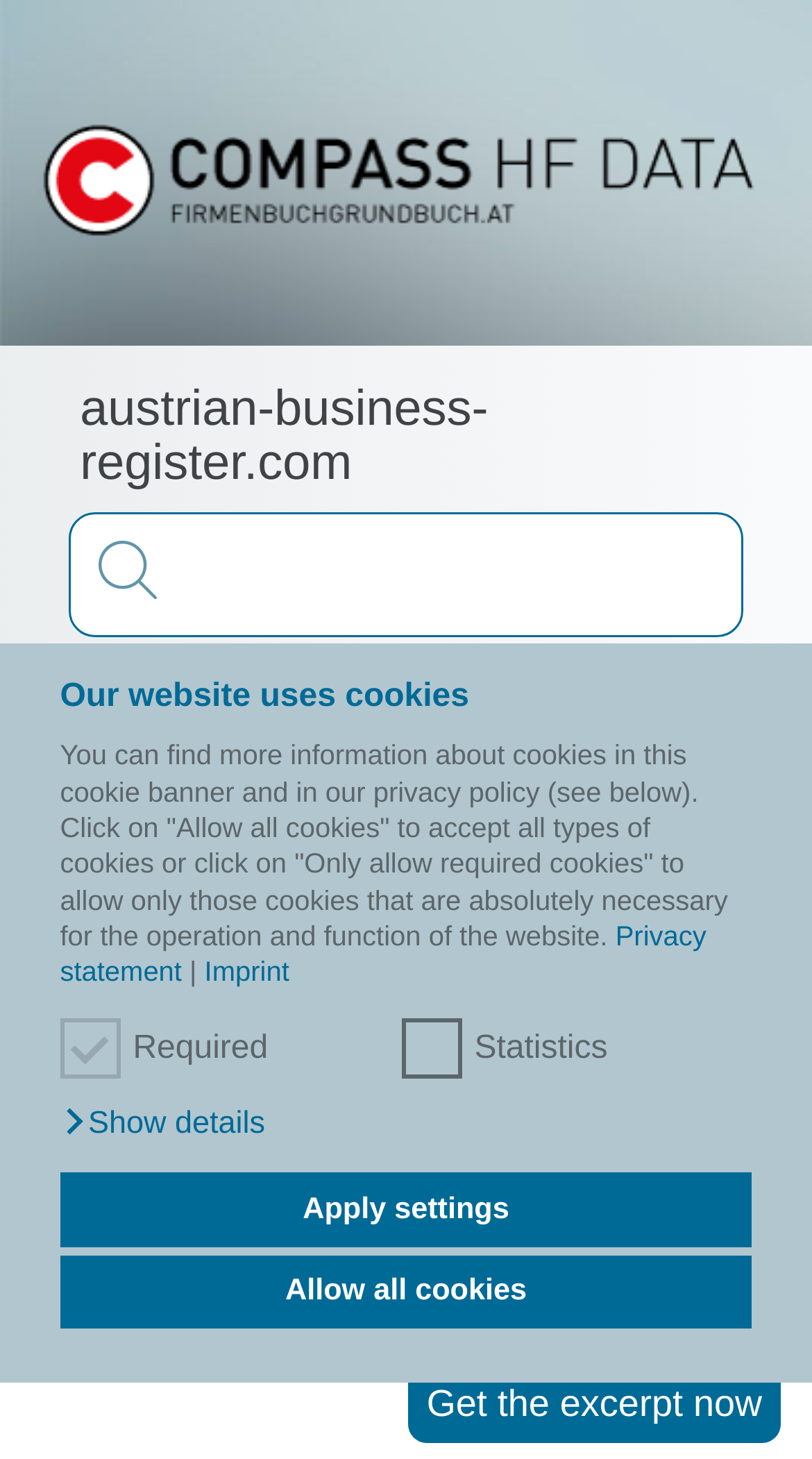Can you find the bounding box coordinates of the area I should click to execute the following instruction: "Enter company information"?

[0.085, 0.351, 0.915, 0.436]